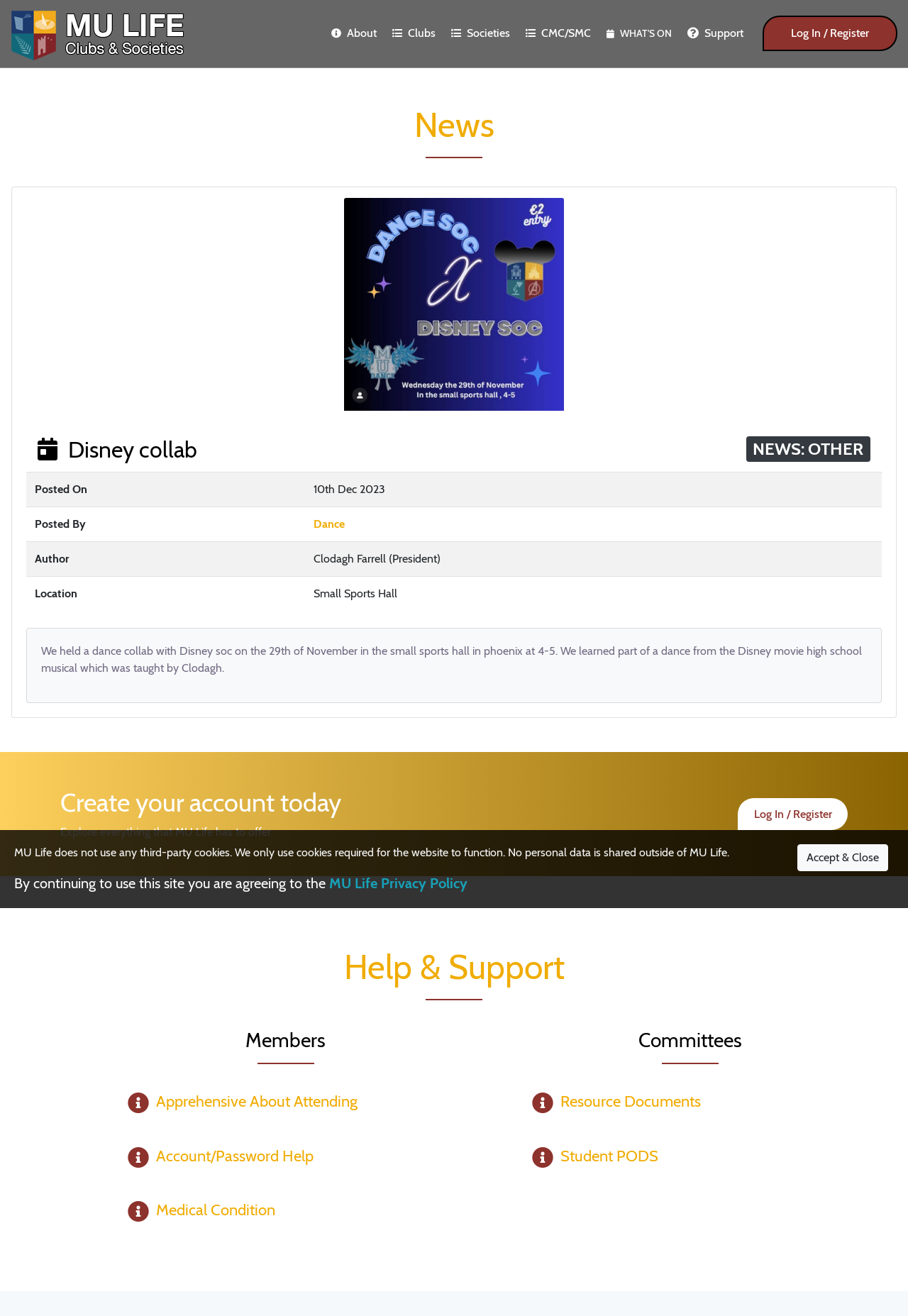For the element described, predict the bounding box coordinates as (top-left x, top-left y, bottom-right x, bottom-right y). All values should be between 0 and 1. Element description: Support

[0.748, 0.0, 0.827, 0.051]